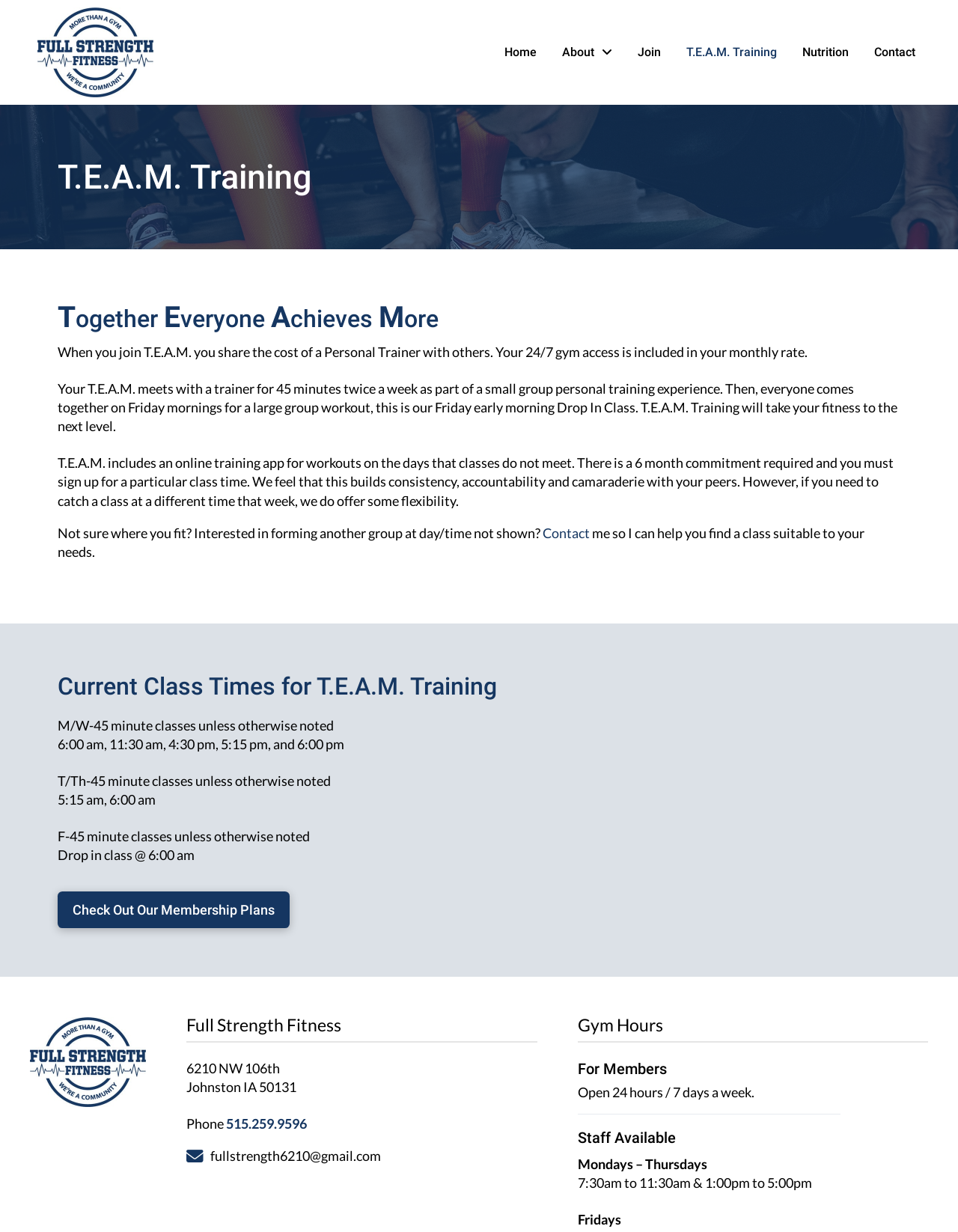Please find the bounding box coordinates of the section that needs to be clicked to achieve this instruction: "Take Action".

None